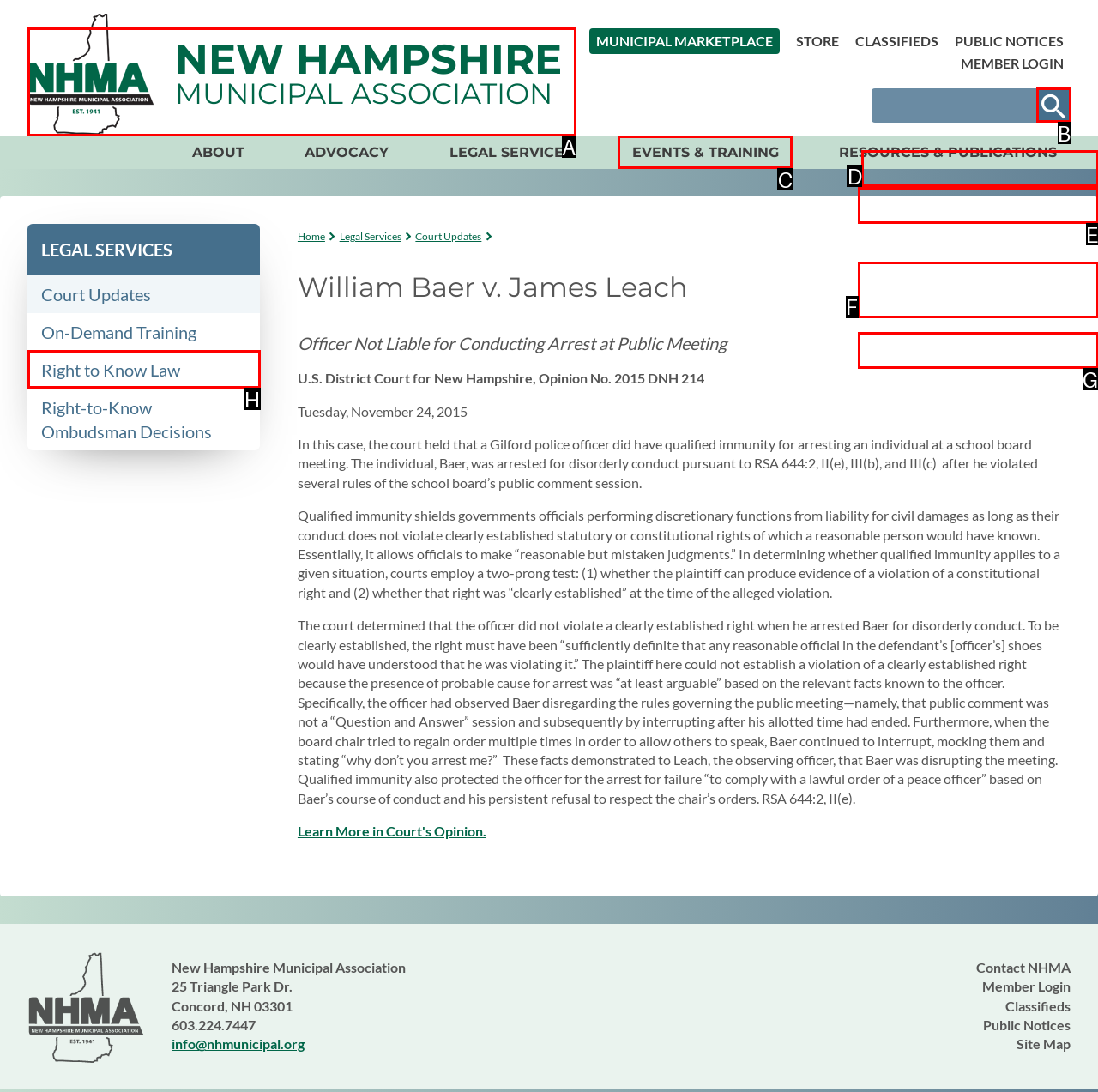Select the proper UI element to click in order to perform the following task: Learn more about Court Updates. Indicate your choice with the letter of the appropriate option.

D